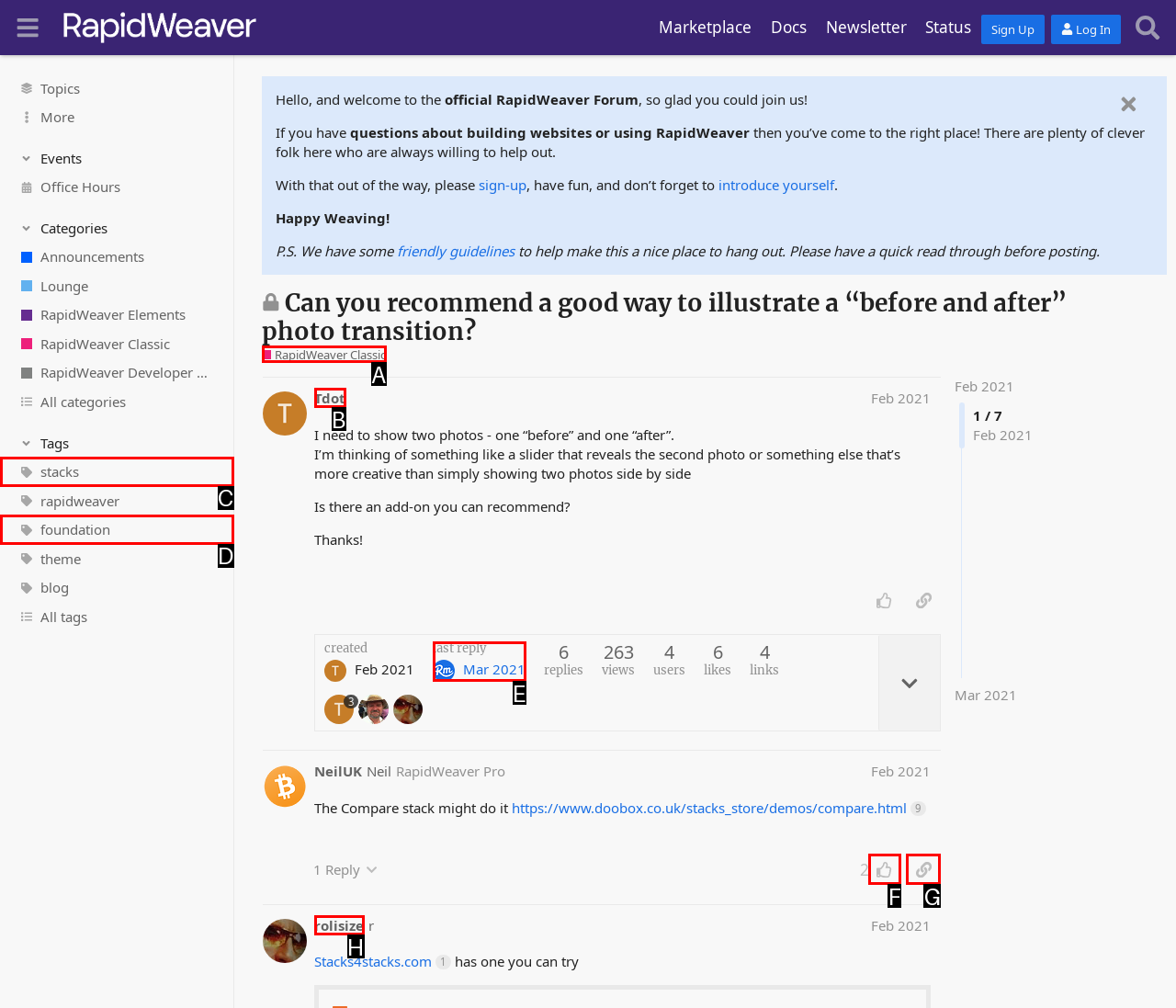Identify which HTML element matches the description: last reply Mar 2021
Provide your answer in the form of the letter of the correct option from the listed choices.

E